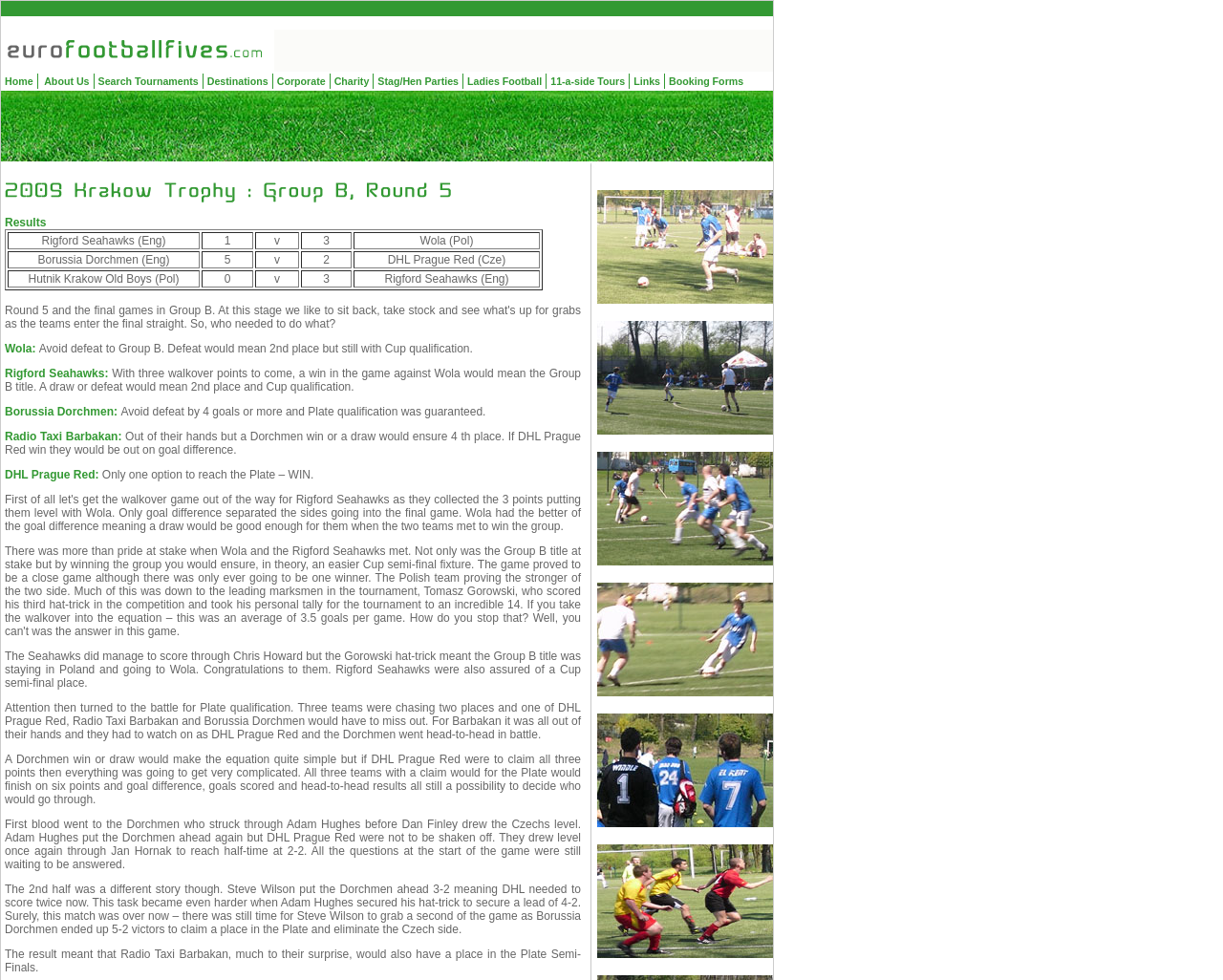Write a detailed summary of the webpage.

This webpage is about a 5-a-side football tournament, specifically the 2009 Krakow Trophy Report Group B Round 5. At the top of the page, there is a navigation menu with 11 items, including "Home", "About Us", "Search", "Tournaments", "Destinations", "Corporate", "Charity", "Stag/Hen Parties", and "Ladies Football". These menu items are arranged horizontally, with a small gap between each item.

Below the navigation menu, there is a table with two rows. The first row contains a logo image on the left and a text "Home About Us Search Tournaments Destinations Corporate Charity Stag/Hen Parties Ladies Football" on the right. The second row contains a similar layout, with a text "Home About Us Search Tournaments Destinations Corporate Charity Stag/Hen Parties Ladies Football" on the left and an empty cell on the right.

The rest of the page is dedicated to the tournament report, which is not explicitly described in the provided accessibility tree. However, based on the meta description, it is likely that the report includes information about the tournament, such as scores, teams, and schedules.